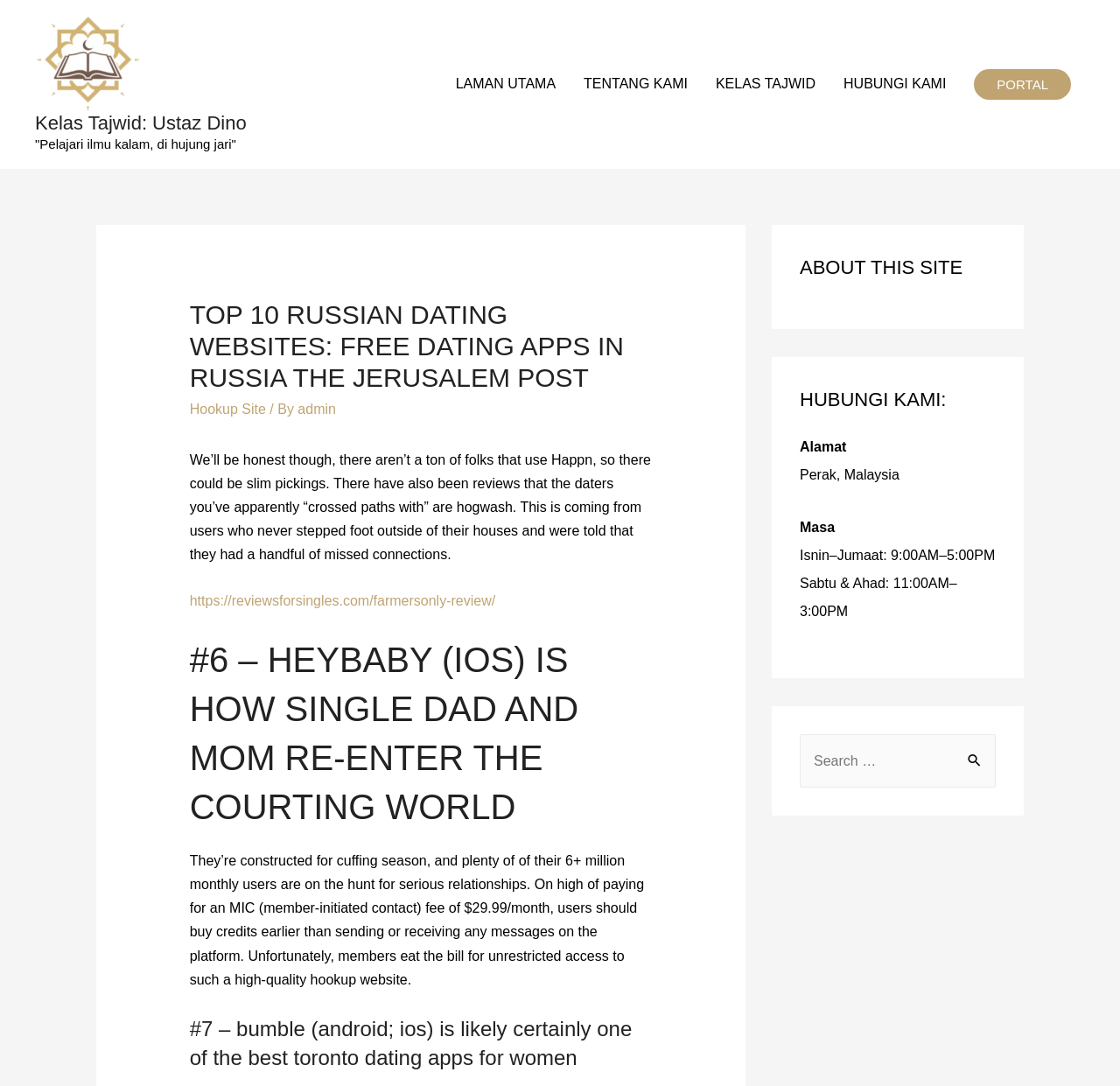What is the purpose of the search box?
Look at the image and respond to the question as thoroughly as possible.

The question can be answered by looking at the search box element and its associated static text element with the text 'Search for:', which indicates that the purpose of the search box is to search the website.